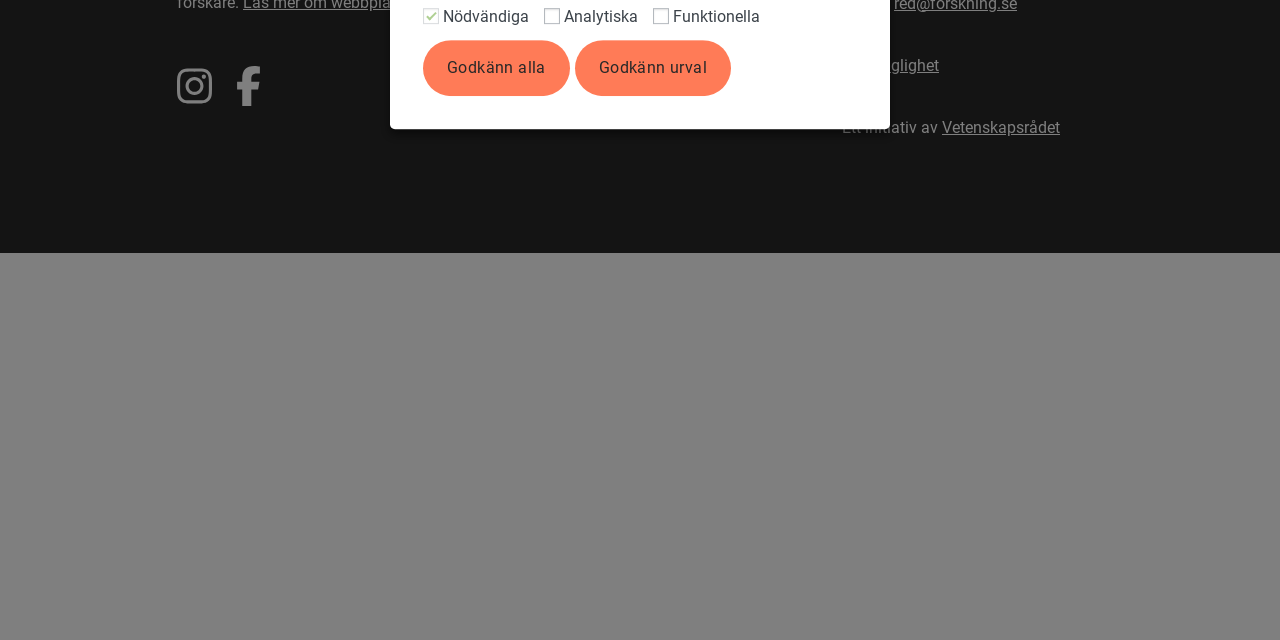Using the description "Tillgänglighet", predict the bounding box of the relevant HTML element.

[0.658, 0.087, 0.734, 0.117]